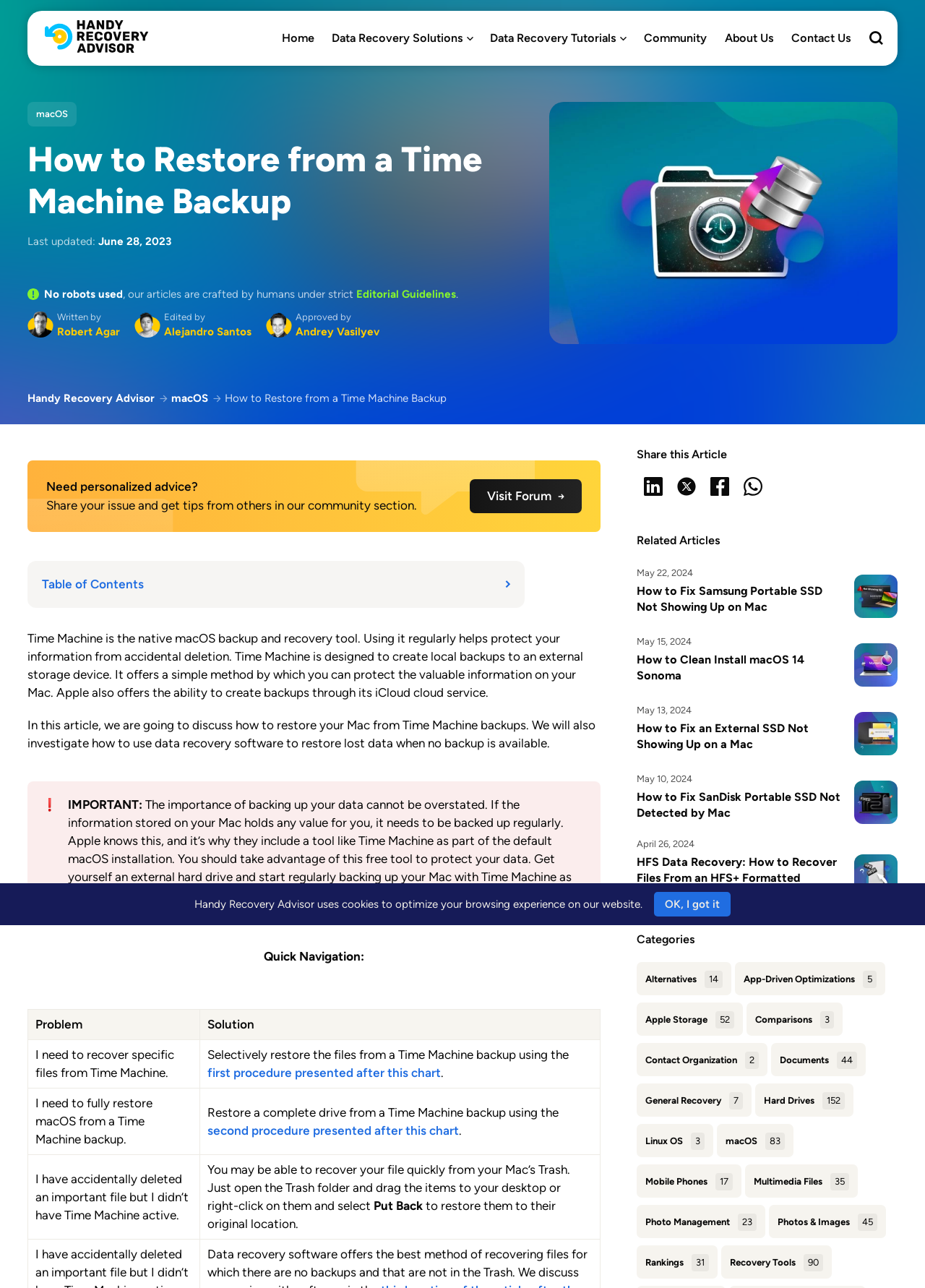How can I recover specific files from a Time Machine backup?
Please craft a detailed and exhaustive response to the question.

According to the webpage, I can recover specific files from a Time Machine backup by selectively restoring the files from a Time Machine backup using the first procedure presented after the chart.